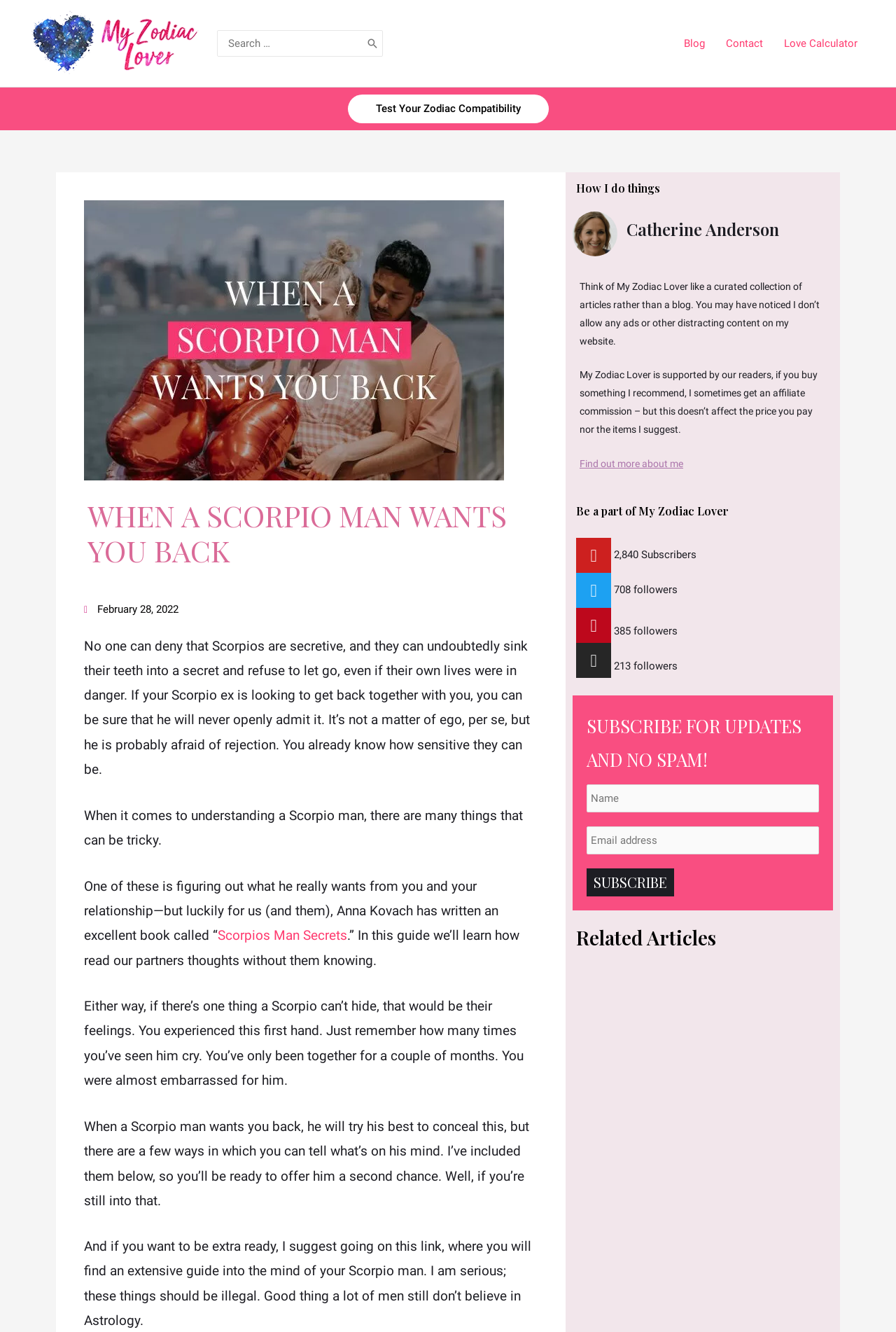What is the author's name?
Look at the image and respond with a single word or a short phrase.

Catherine Anderson